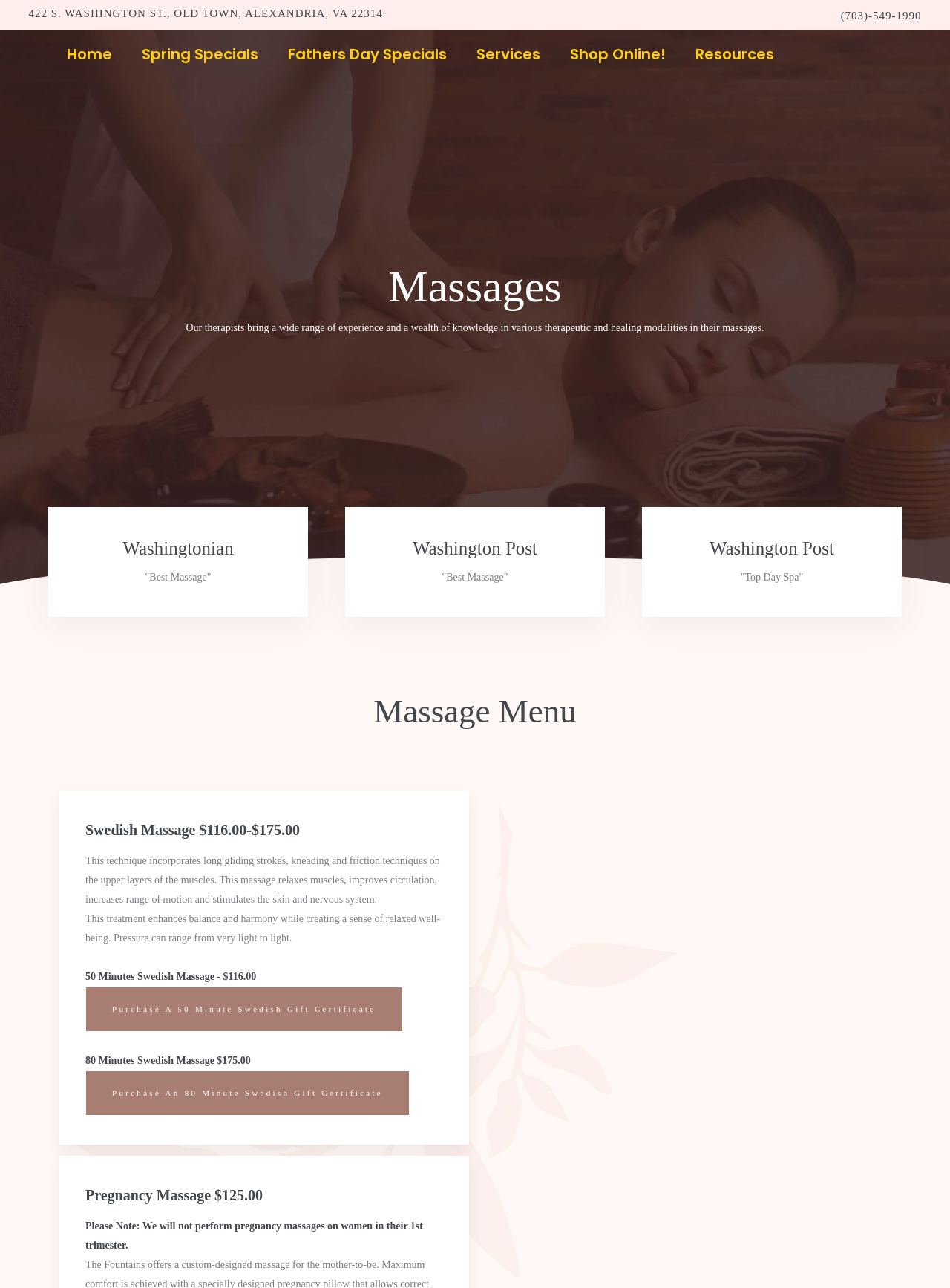Please locate the bounding box coordinates of the element that should be clicked to complete the given instruction: "View 'Spring Specials'".

[0.134, 0.029, 0.288, 0.055]